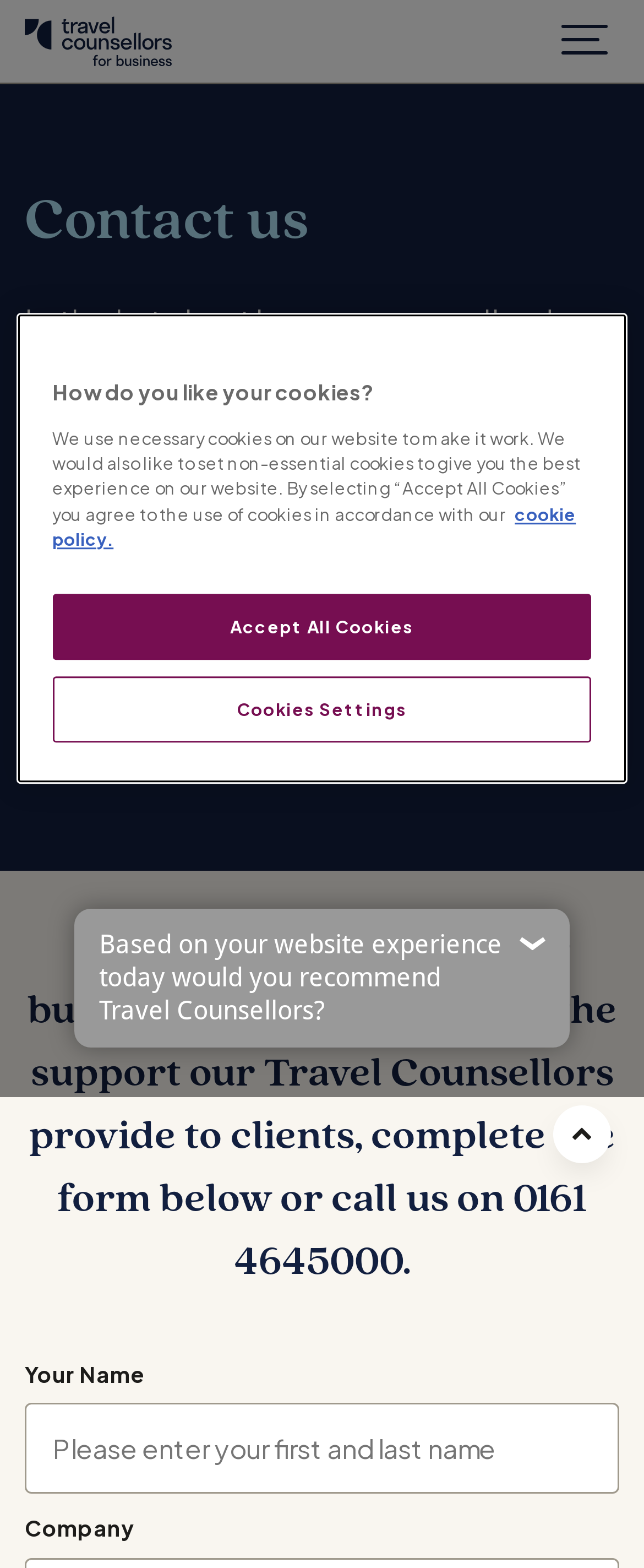Determine the bounding box coordinates of the UI element that matches the following description: "Cookies Settings". The coordinates should be four float numbers between 0 and 1 in the format [left, top, right, bottom].

[0.081, 0.431, 0.919, 0.474]